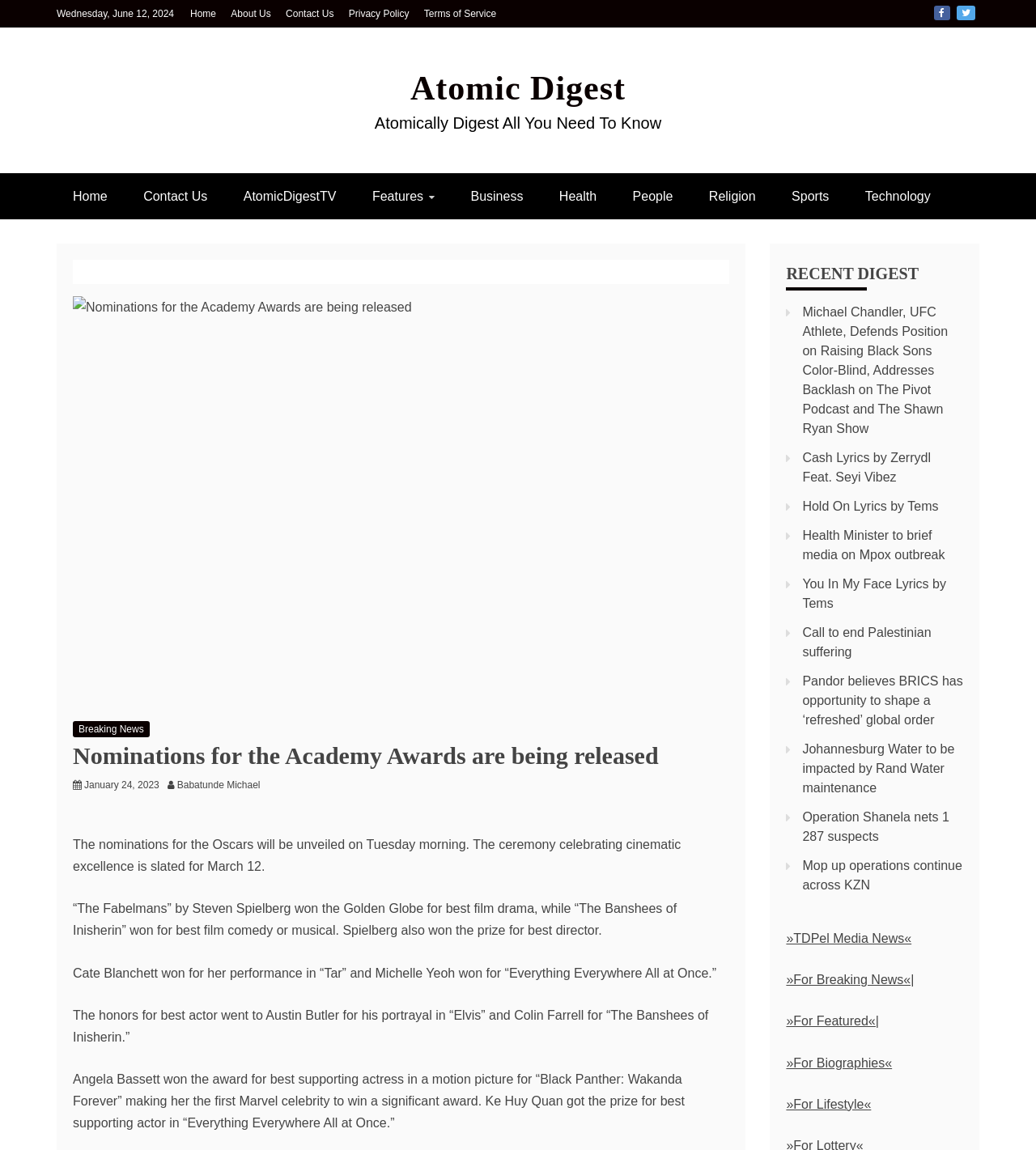Can you show the bounding box coordinates of the region to click on to complete the task described in the instruction: "Click the PsychoPy link"?

None